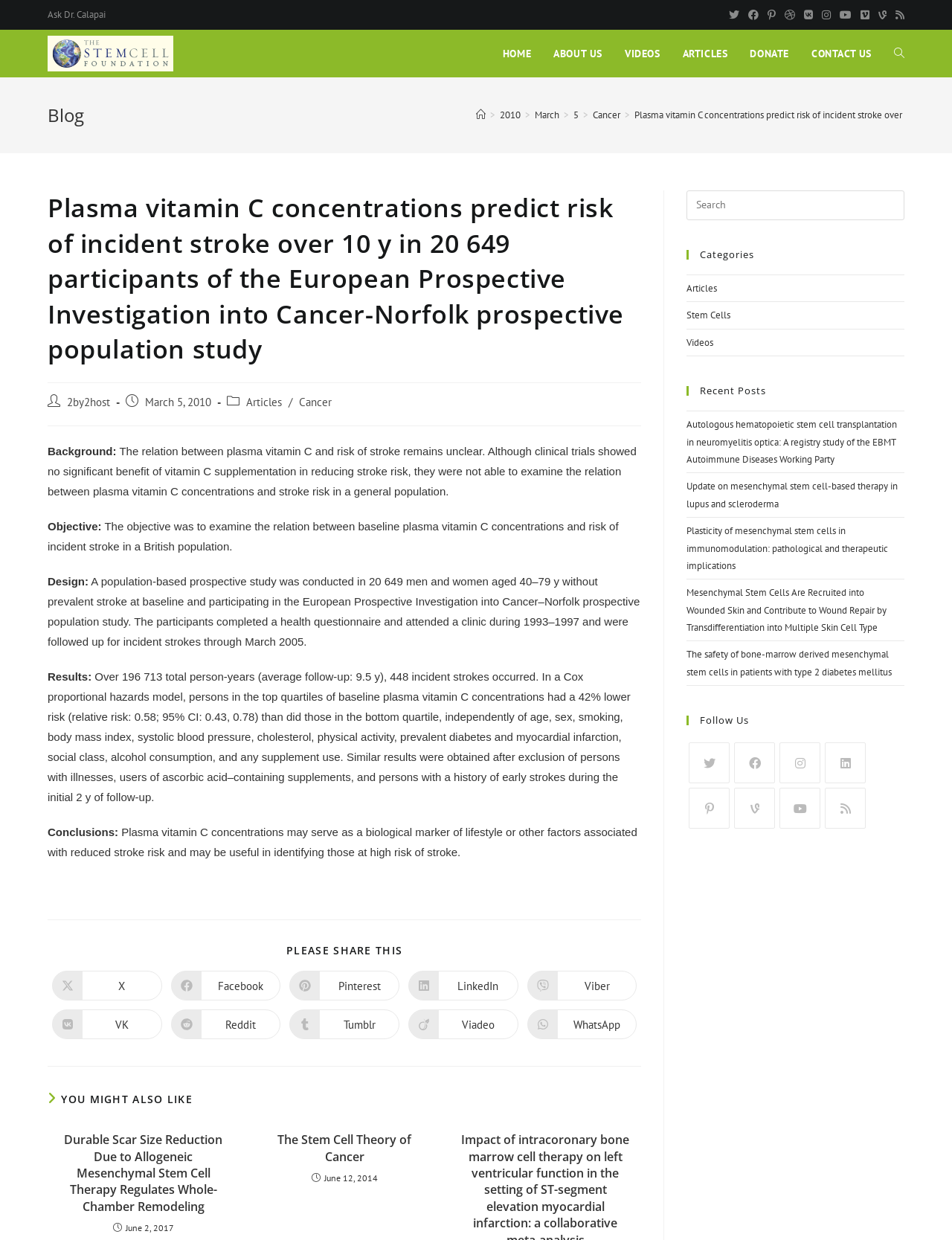Identify the coordinates of the bounding box for the element described below: "aria-label="Facebook"". Return the coordinates as four float numbers between 0 and 1: [left, top, right, bottom].

[0.781, 0.006, 0.802, 0.018]